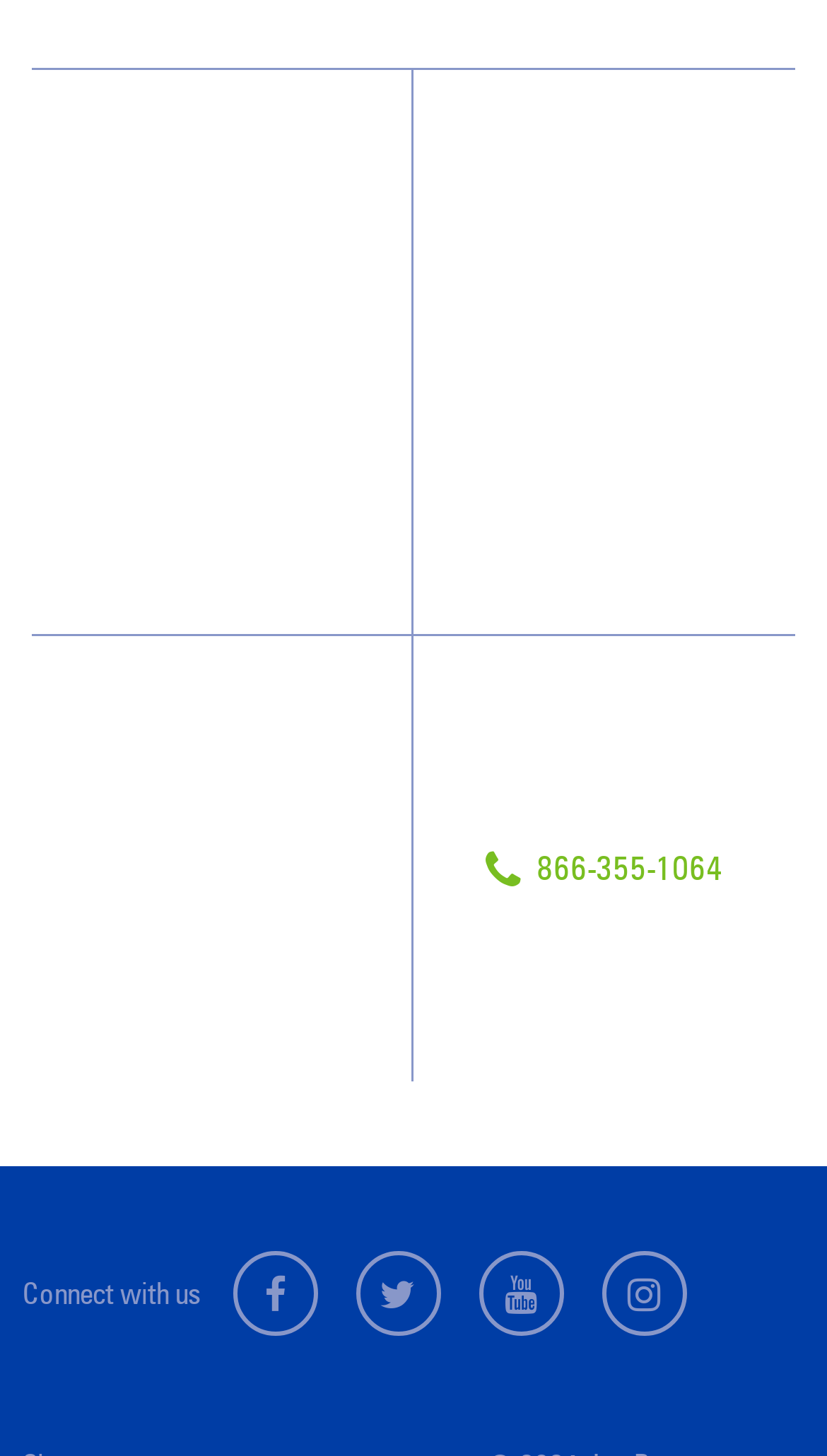What is the company name?
Based on the visual details in the image, please answer the question thoroughly.

The company name can be inferred from the links 'Why JAN-PRO Cleaning', 'About Us', and other links that start with 'JAN-PRO', indicating that the company name is JAN-PRO.